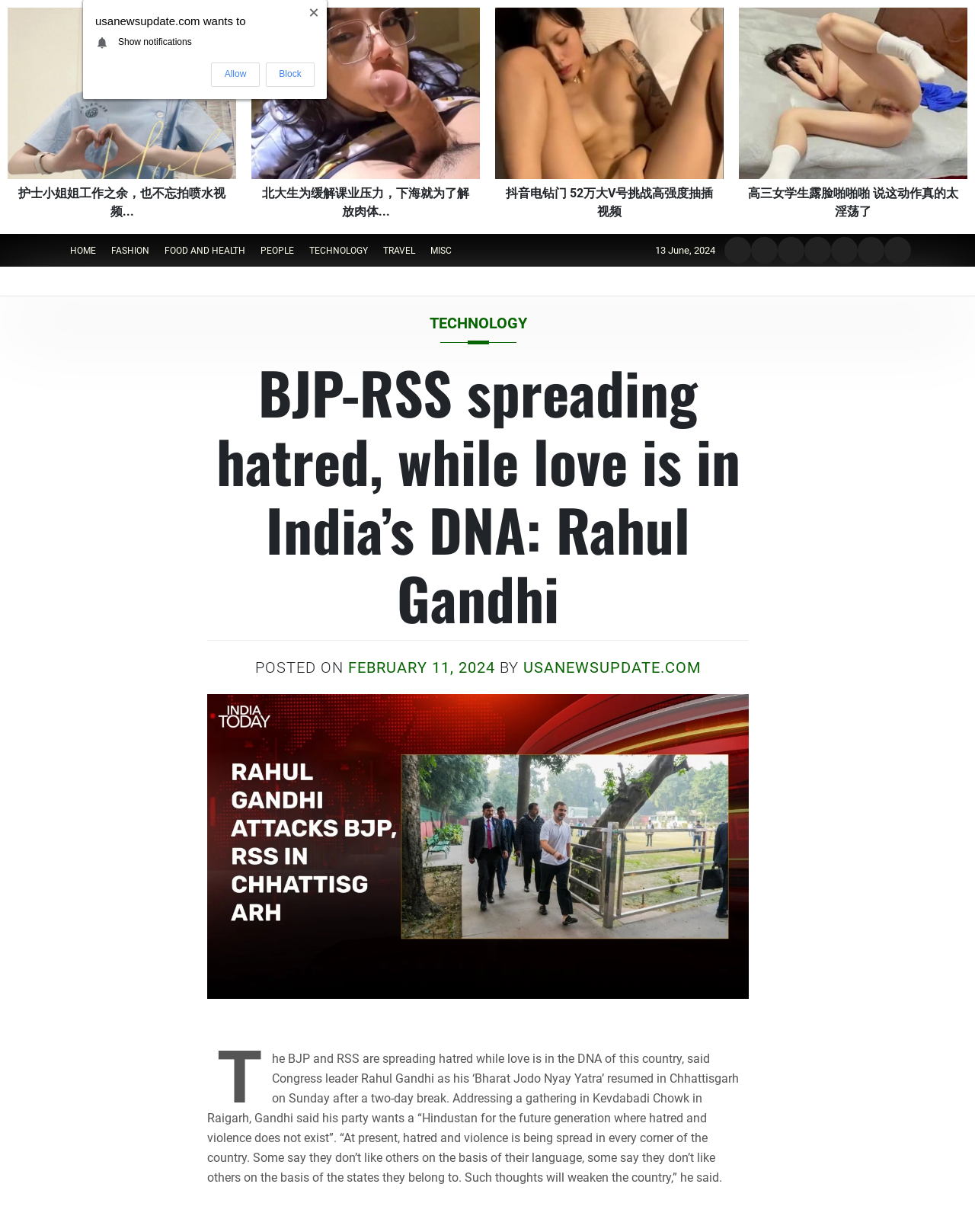Based on what you see in the screenshot, provide a thorough answer to this question: What is the location where Rahul Gandhi addressed a gathering?

I found the location by reading the text 'Addressing a gathering in Kevdabadi Chowk in Raigarh' which mentions the location where Rahul Gandhi spoke.